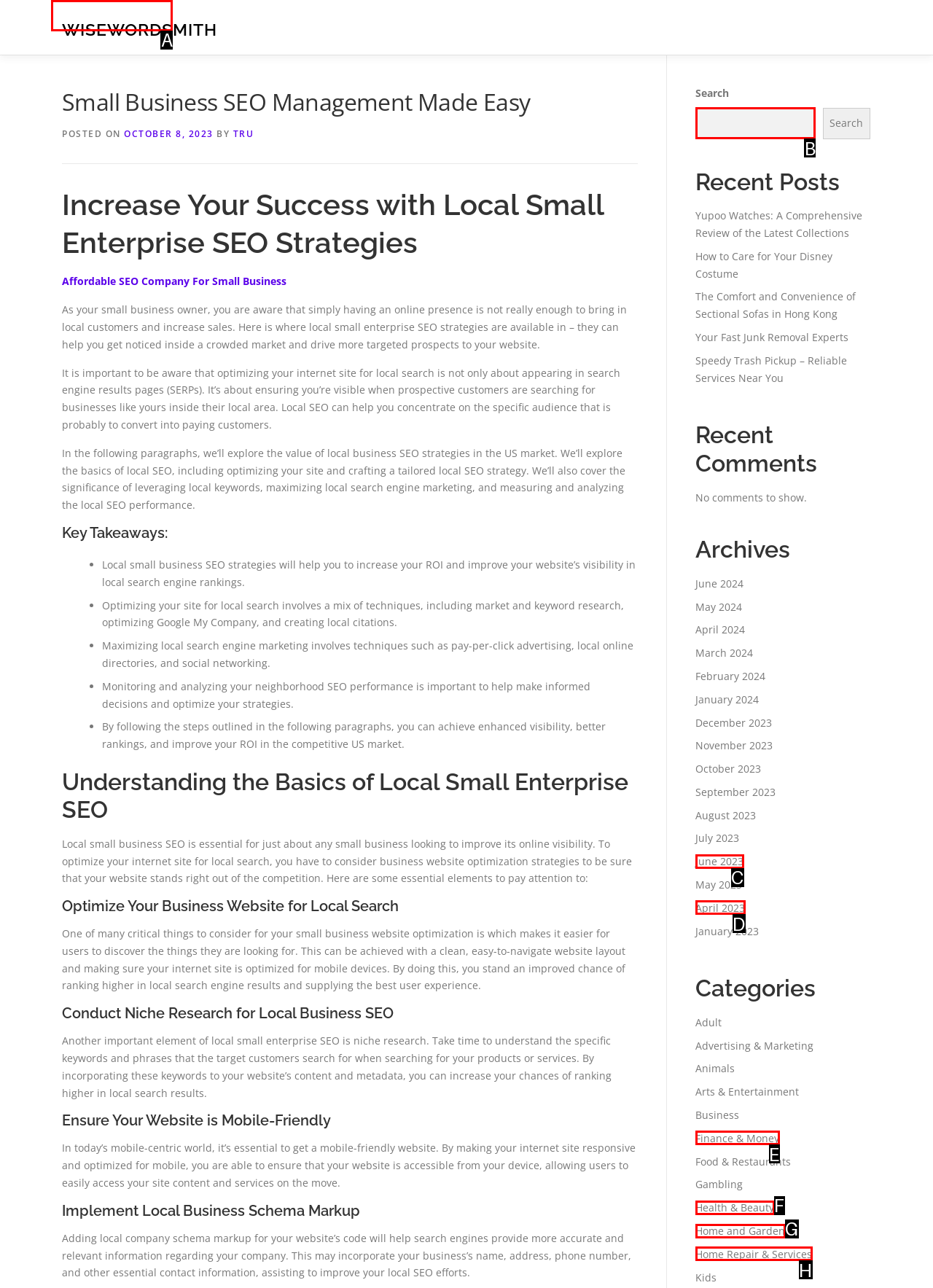Tell me which one HTML element I should click to complete the following task: Click on the 'Contact' link Answer with the option's letter from the given choices directly.

A